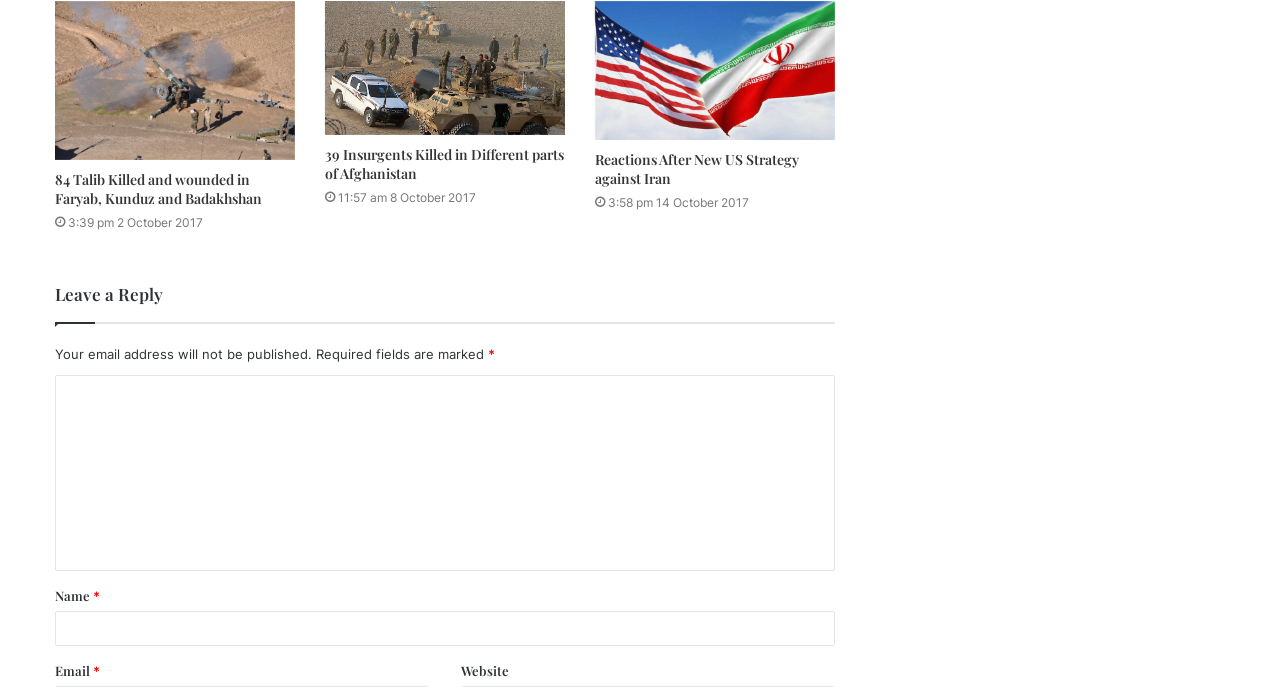What type of content is on this webpage?
Examine the image and give a concise answer in one word or a short phrase.

News articles